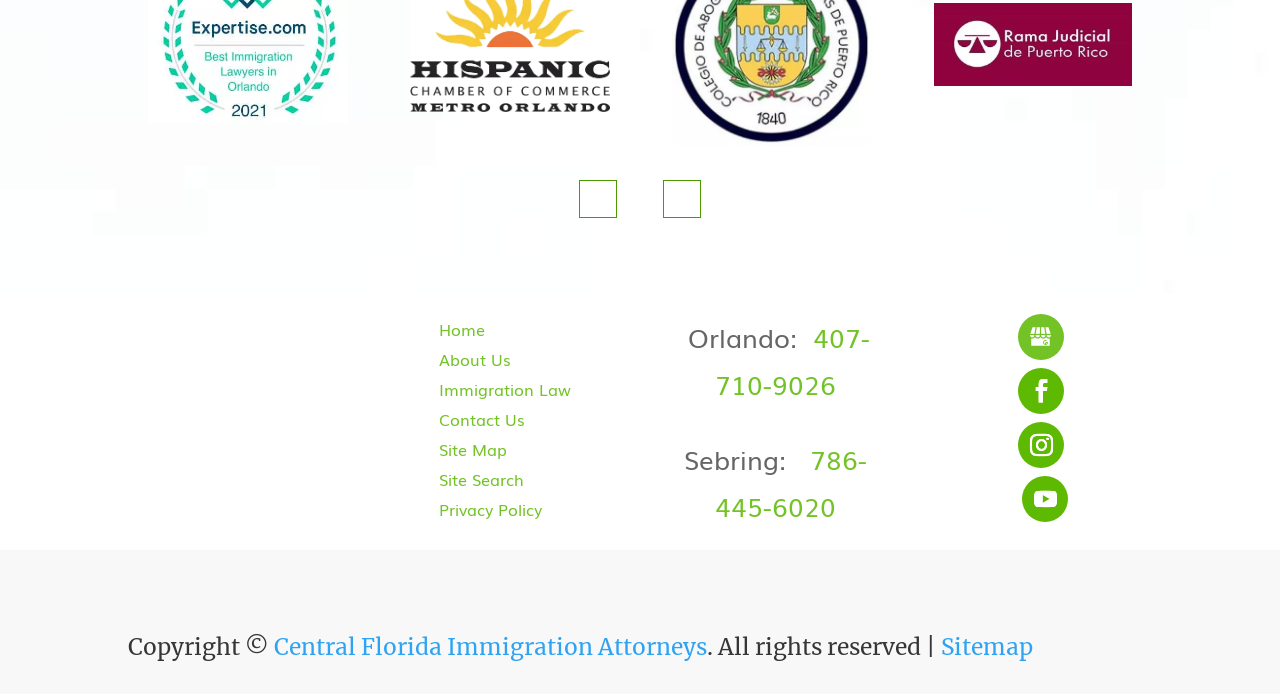Provide a thorough and detailed response to the question by examining the image: 
How many images are there on the page?

I counted the number of images on the page, which are the 'Tribunal Supremo de PR' image, the 'Logo' image, the 'previous arrow' images, the 'next arrow' images, and the social media icons.